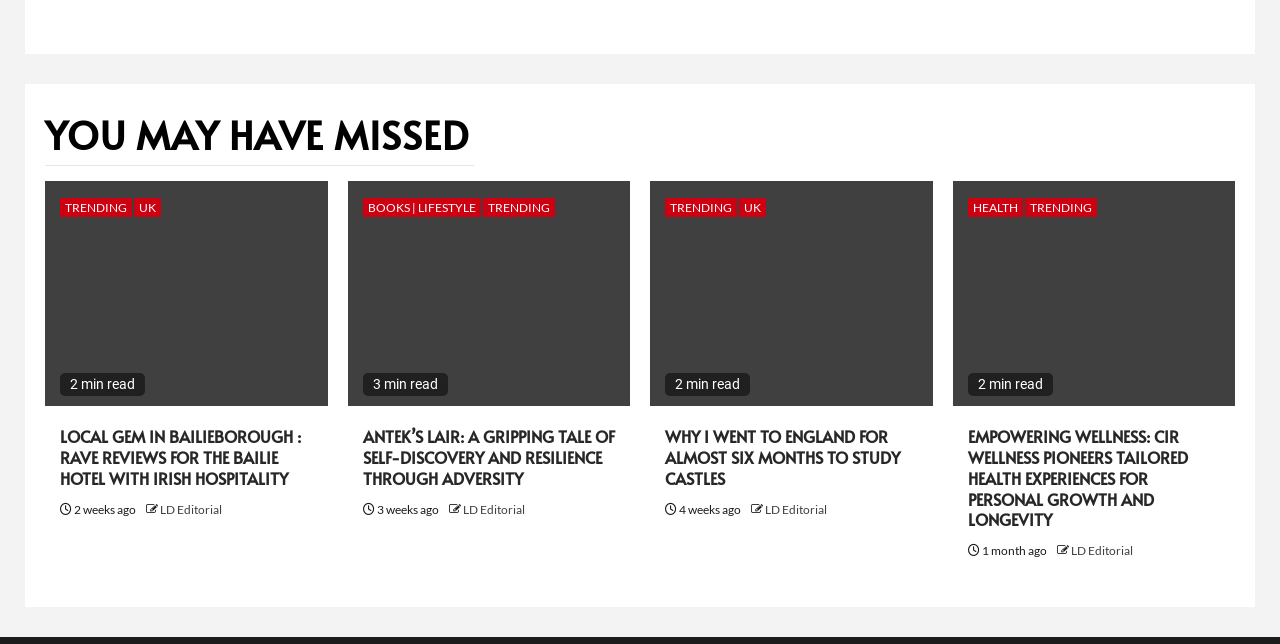What is the category of the article 'LOCAL GEM IN BAILIEBOROUGH : RAVE REVIEWS FOR THE BAILIE HOTEL WITH IRISH HOSPITALITY'?
Please look at the screenshot and answer in one word or a short phrase.

LIFESTYLE